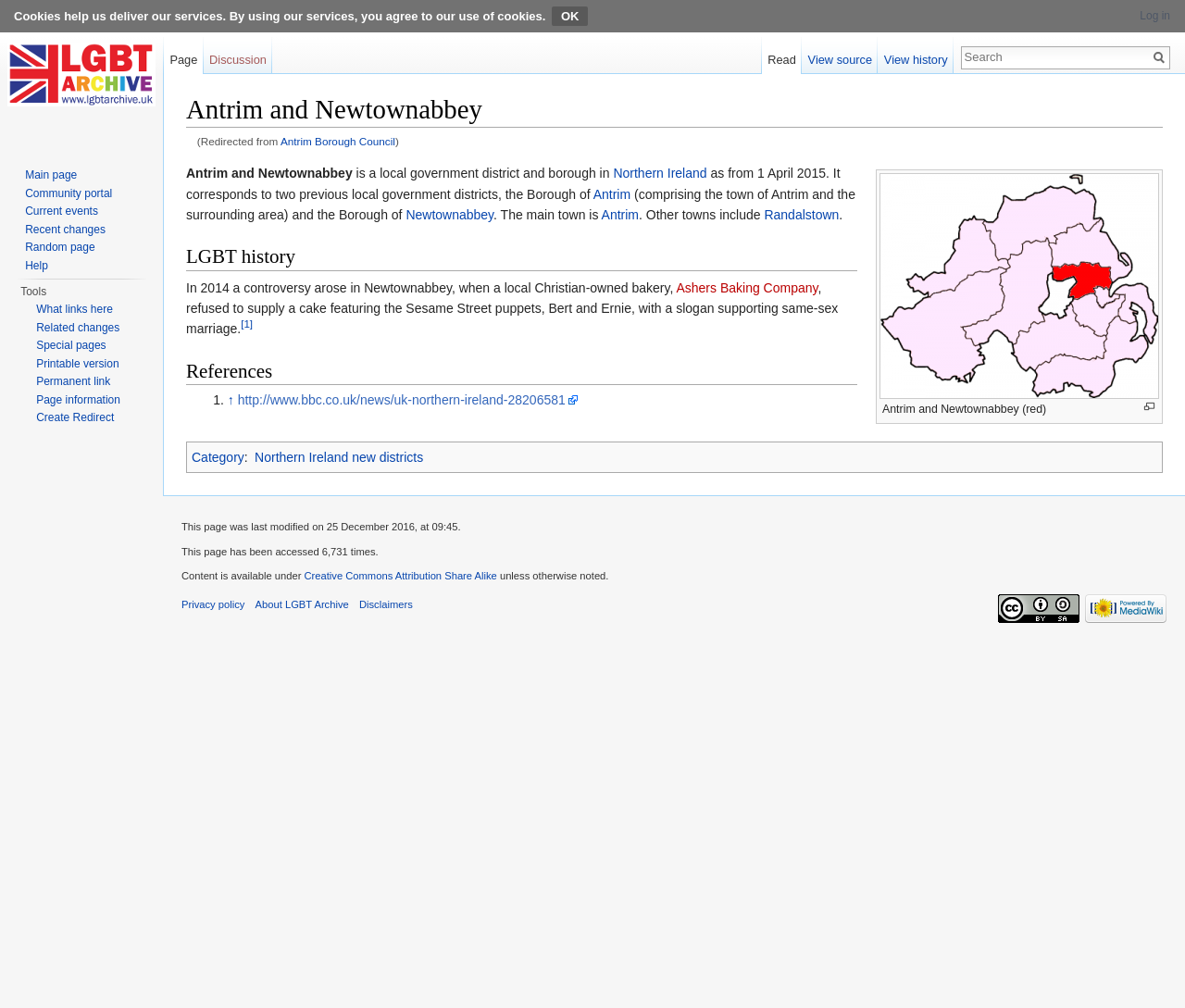What is the date when the webpage was last modified?
Based on the screenshot, respond with a single word or phrase.

25 December 2016